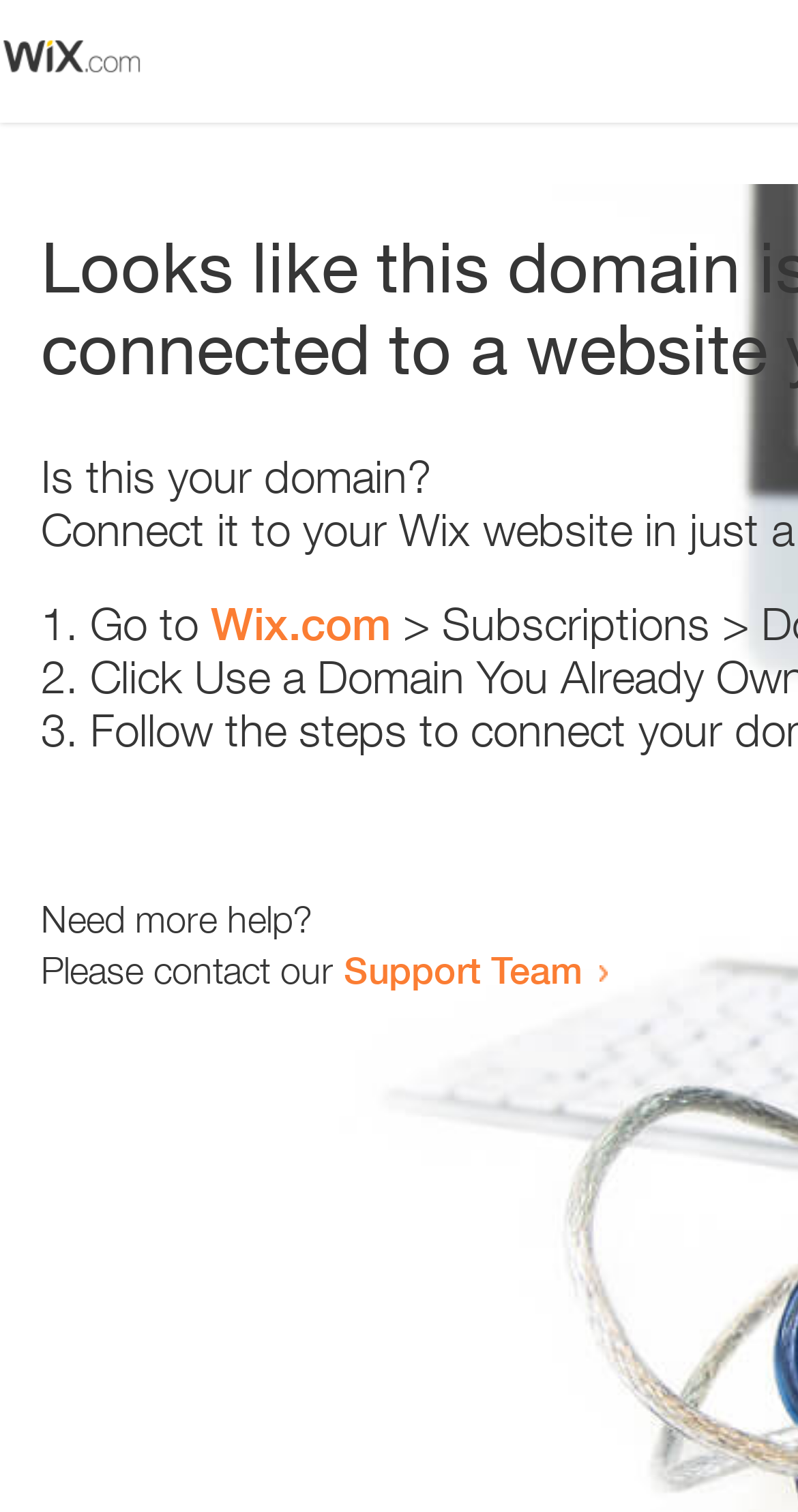Please answer the following question using a single word or phrase: 
What is the text above the list?

Is this your domain?